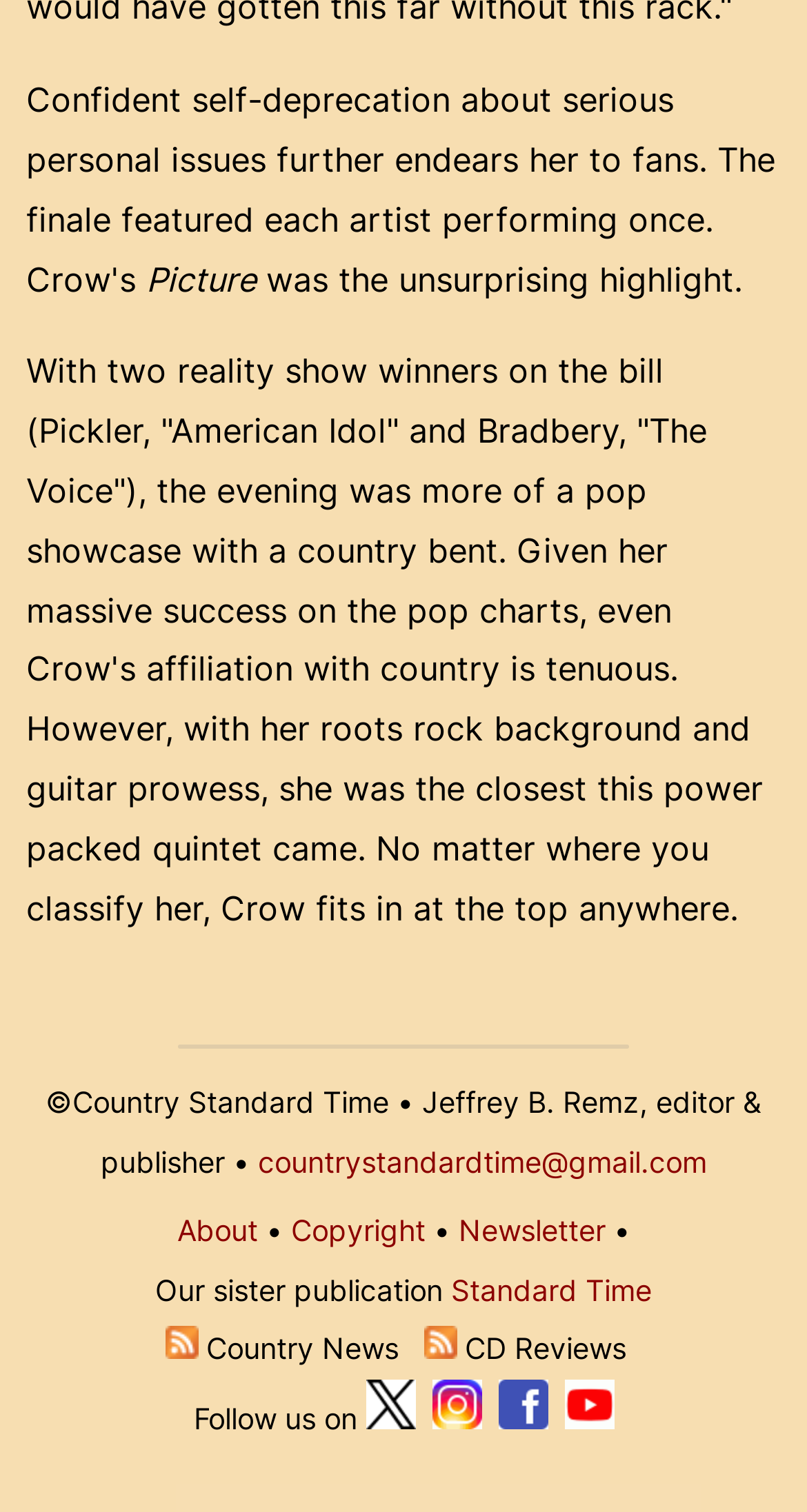What type of content can be subscribed to on the website?
Utilize the image to construct a detailed and well-explained answer.

The website offers subscription options for two types of content: country music news and CD reviews. These options are presented as links in the footer section, with accompanying images.